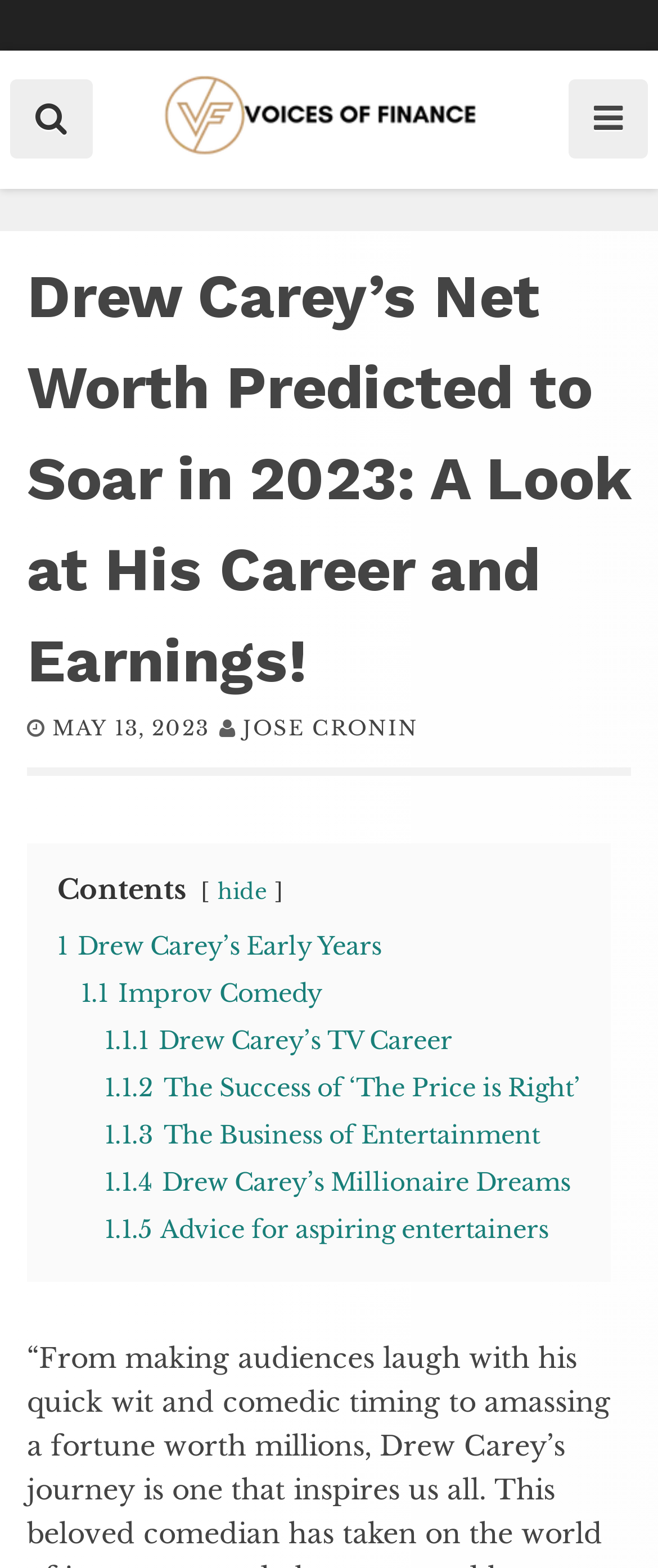Locate the bounding box coordinates of the element that should be clicked to fulfill the instruction: "Click the 1 Drew Carey’s Early Years link".

[0.087, 0.594, 0.579, 0.614]